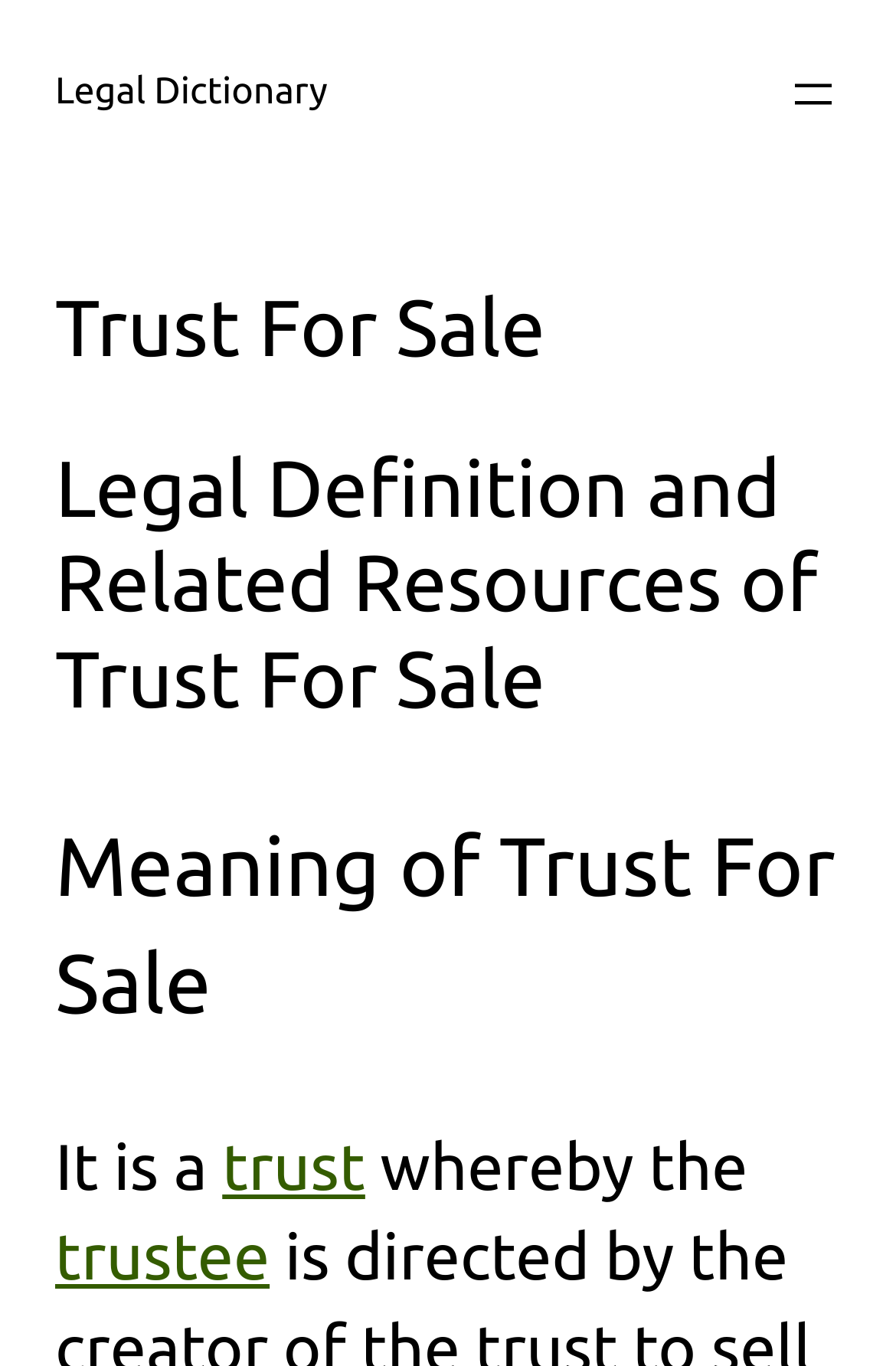Using the information from the screenshot, answer the following question thoroughly:
What is the relationship between 'Trust For Sale' and 'Legal Dictionary'?

The link 'Legal Dictionary' is at the top of the webpage, and 'Trust For Sale' is a specific topic within the Legal Dictionary, as indicated by the heading 'Trust For Sale – Legal Dictionary'.